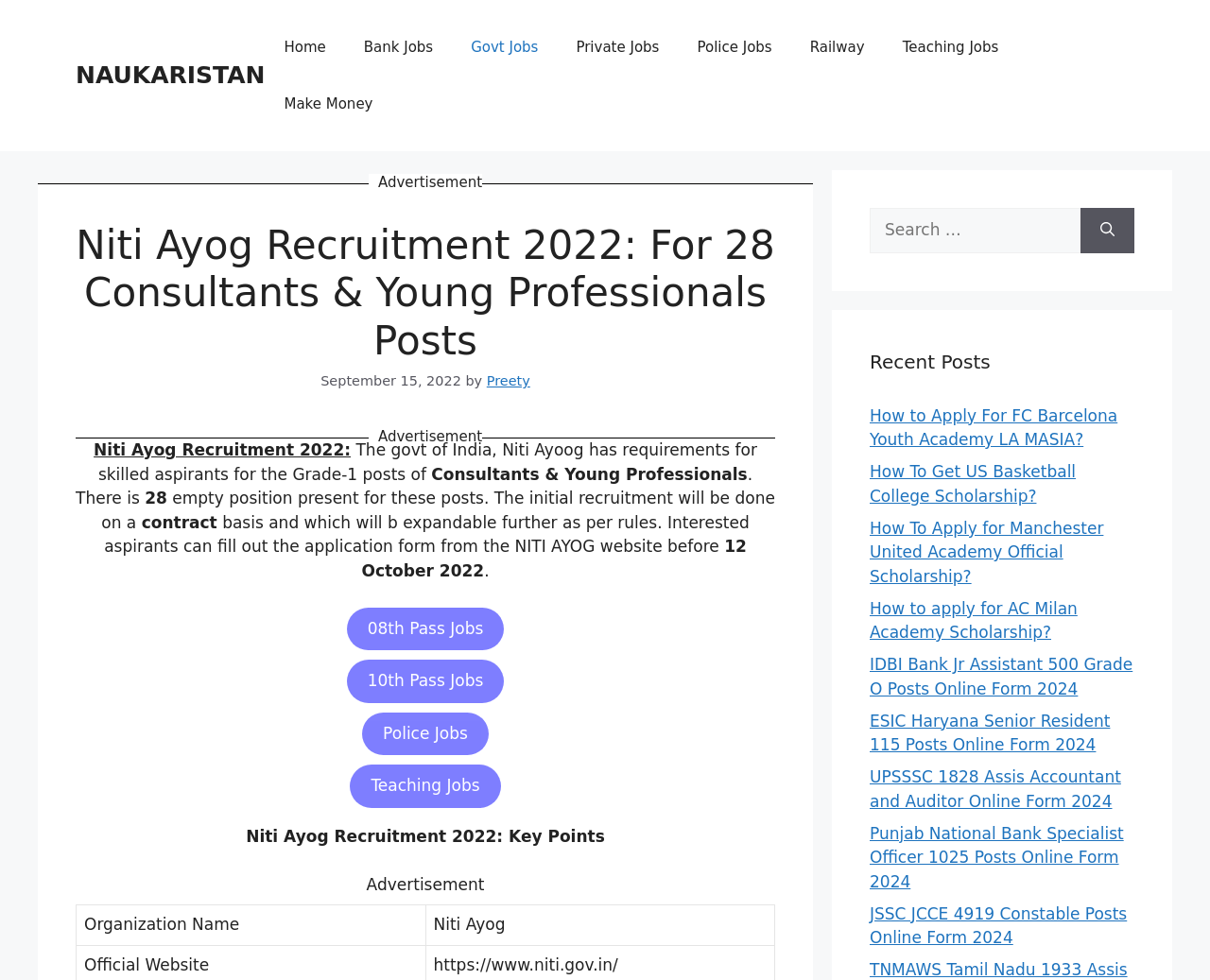Could you indicate the bounding box coordinates of the region to click in order to complete this instruction: "take the Zaxby’s Visit Survey".

None